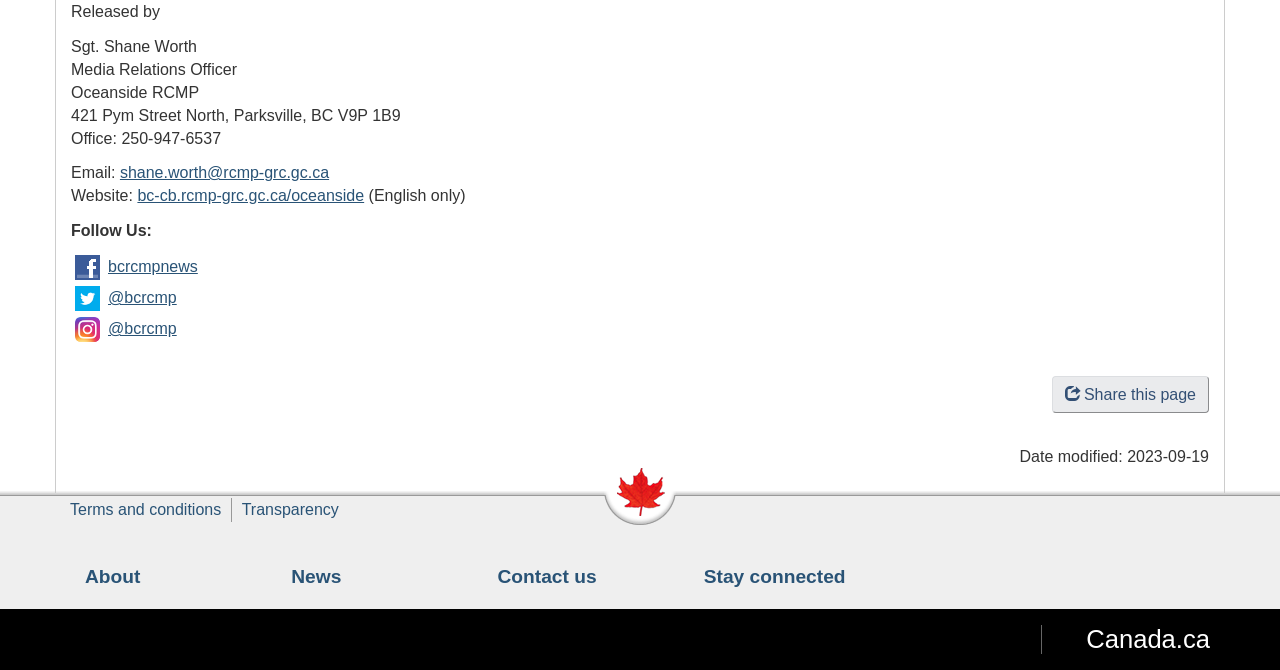Please give a short response to the question using one word or a phrase:
Who is the Media Relations Officer?

Sgt. Shane Worth